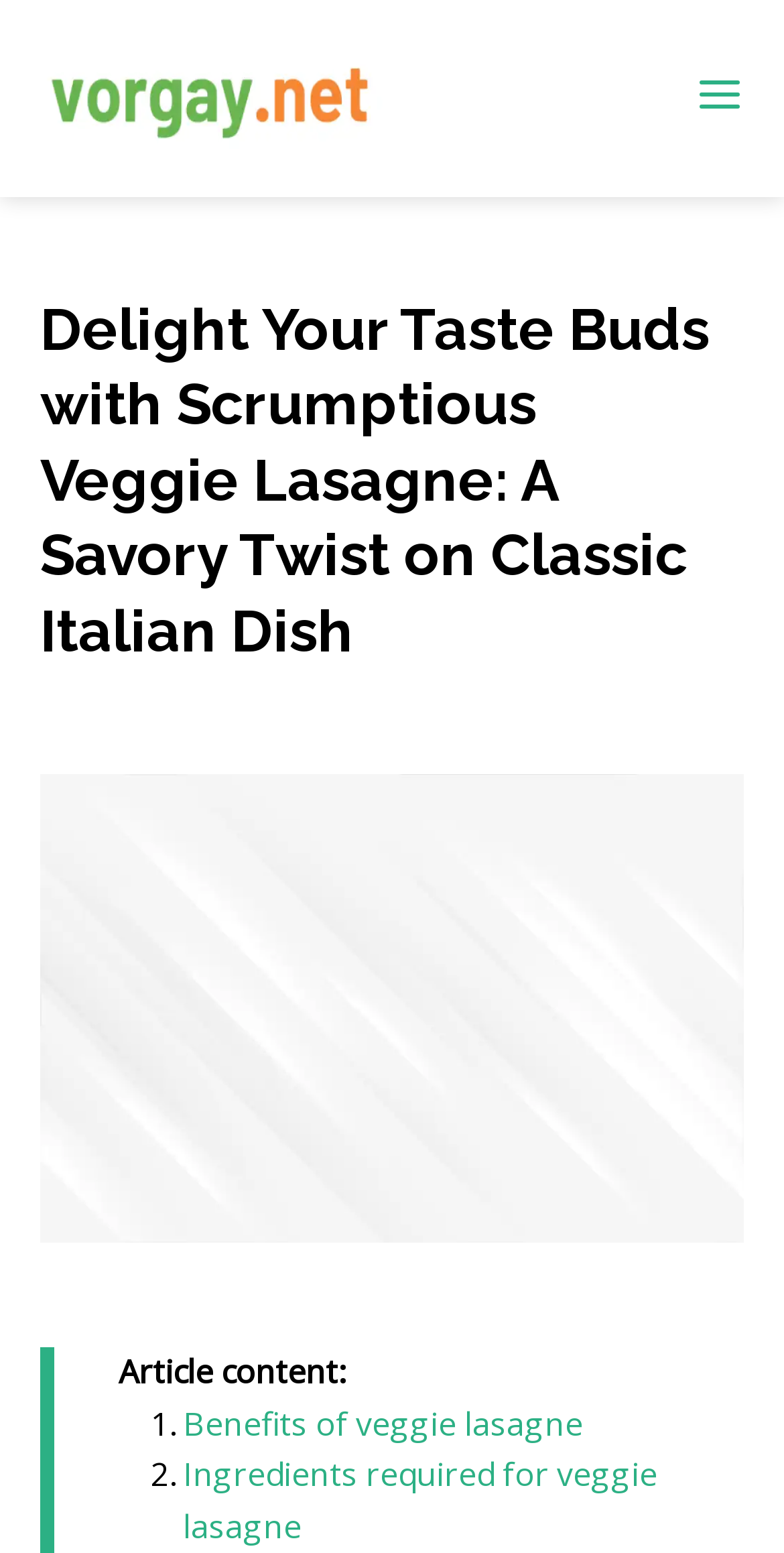What is the website's domain name?
From the image, respond using a single word or phrase.

vorgay.net